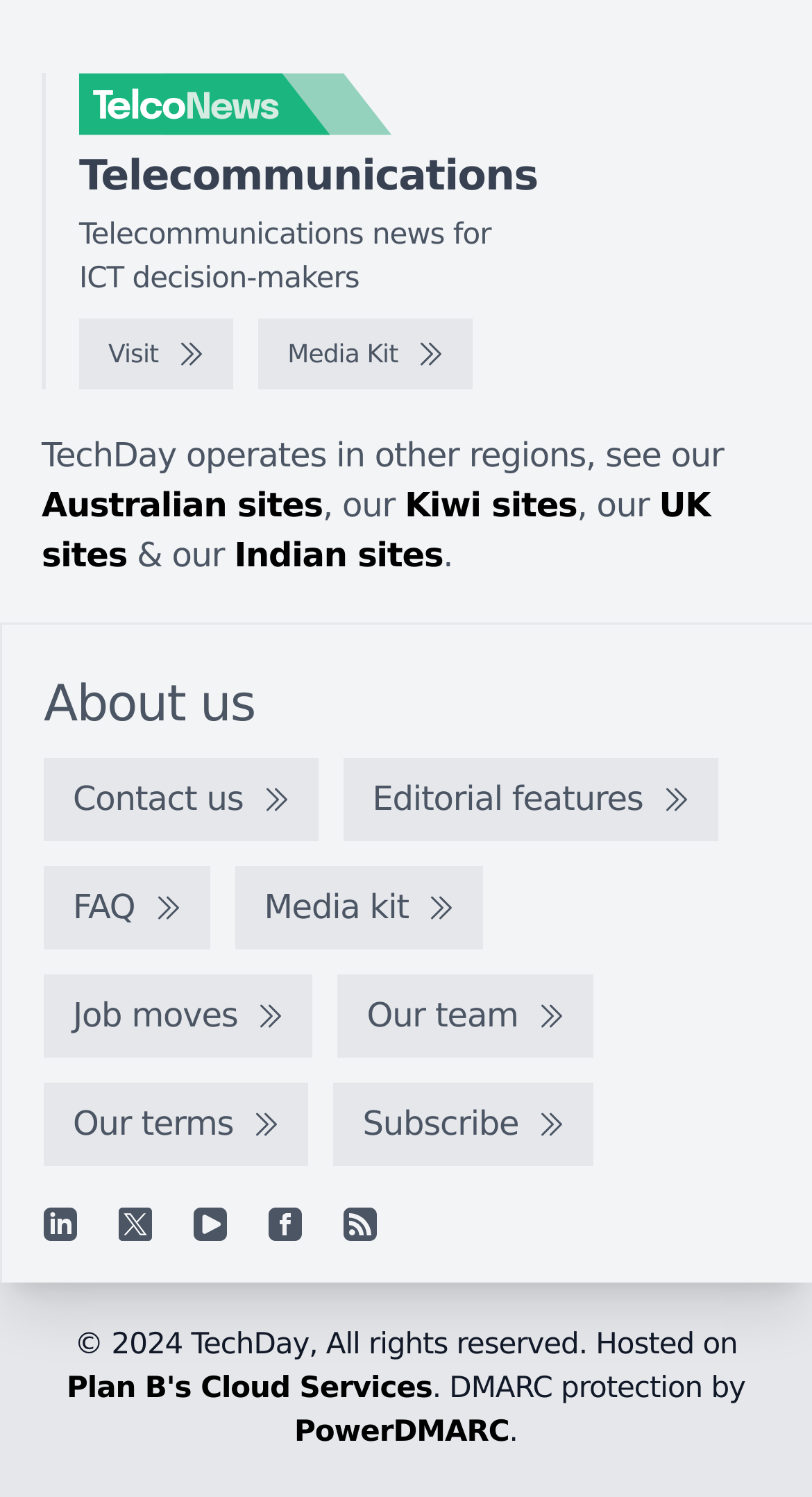Please determine the bounding box coordinates for the UI element described as: "Plan B's Cloud Services".

[0.082, 0.917, 0.532, 0.939]